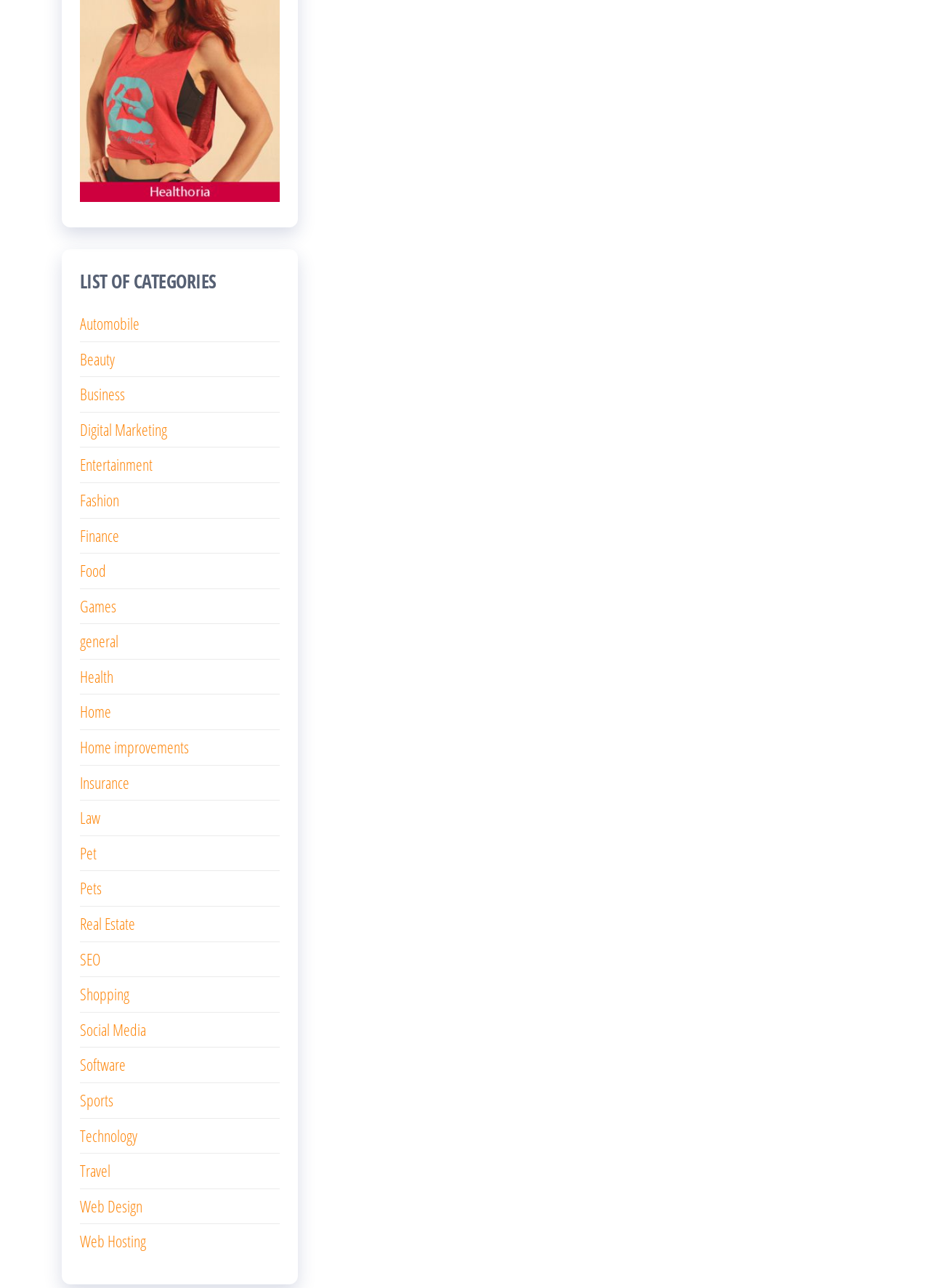Pinpoint the bounding box coordinates for the area that should be clicked to perform the following instruction: "Go to Digital Marketing".

[0.086, 0.325, 0.18, 0.342]